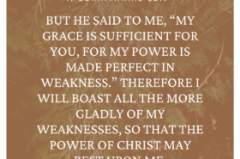Provide a one-word or one-phrase answer to the question:
What is the purpose of the image?

Reflection and inspiration